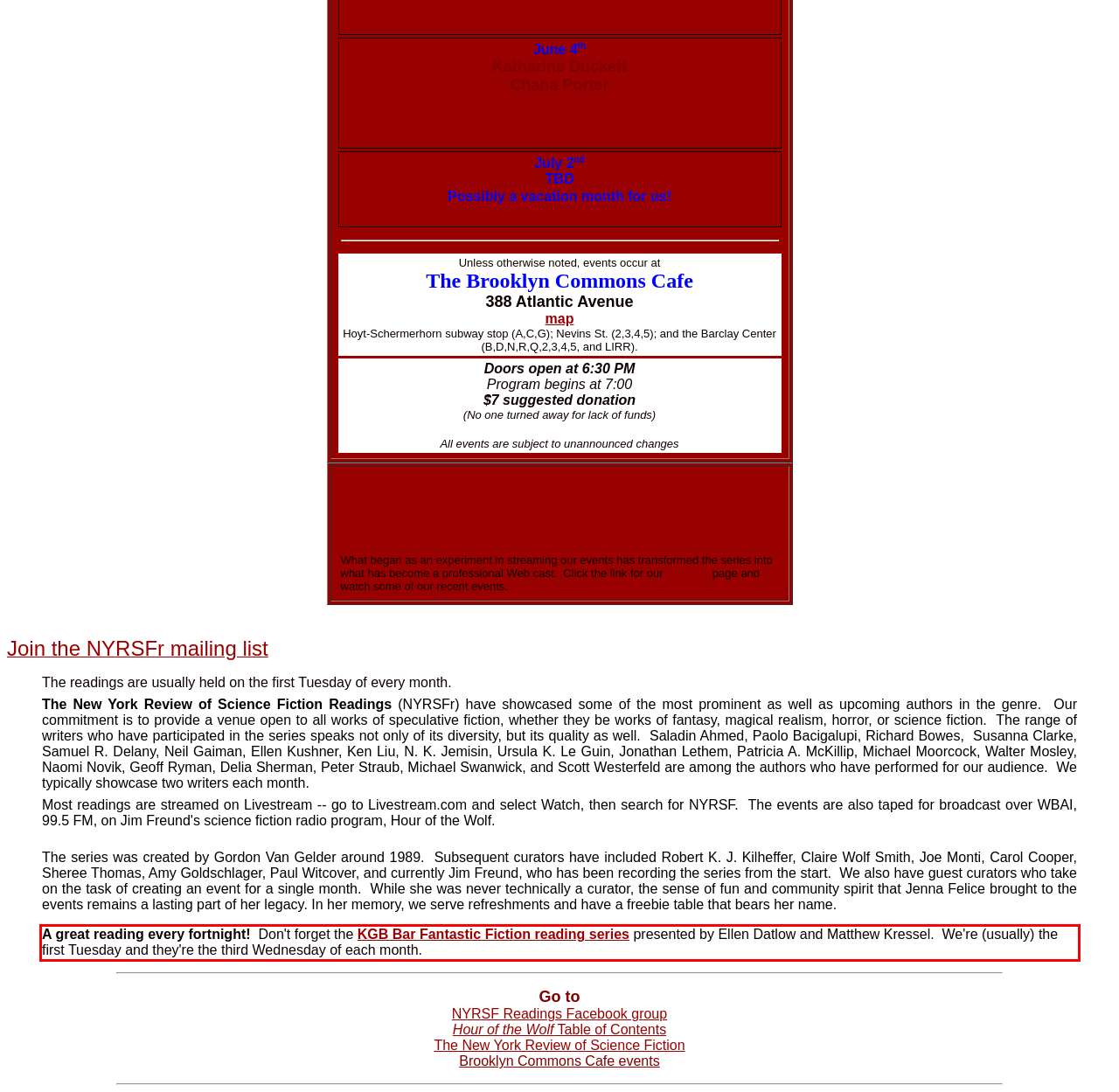You are given a webpage screenshot with a red bounding box around a UI element. Extract and generate the text inside this red bounding box.

A great reading every fortnight! Don't forget the KGB Bar Fantastic Fiction reading series presented by Ellen Datlow and Matthew Kressel. We're (usually) the first Tuesday and they're the third Wednesday of each month.